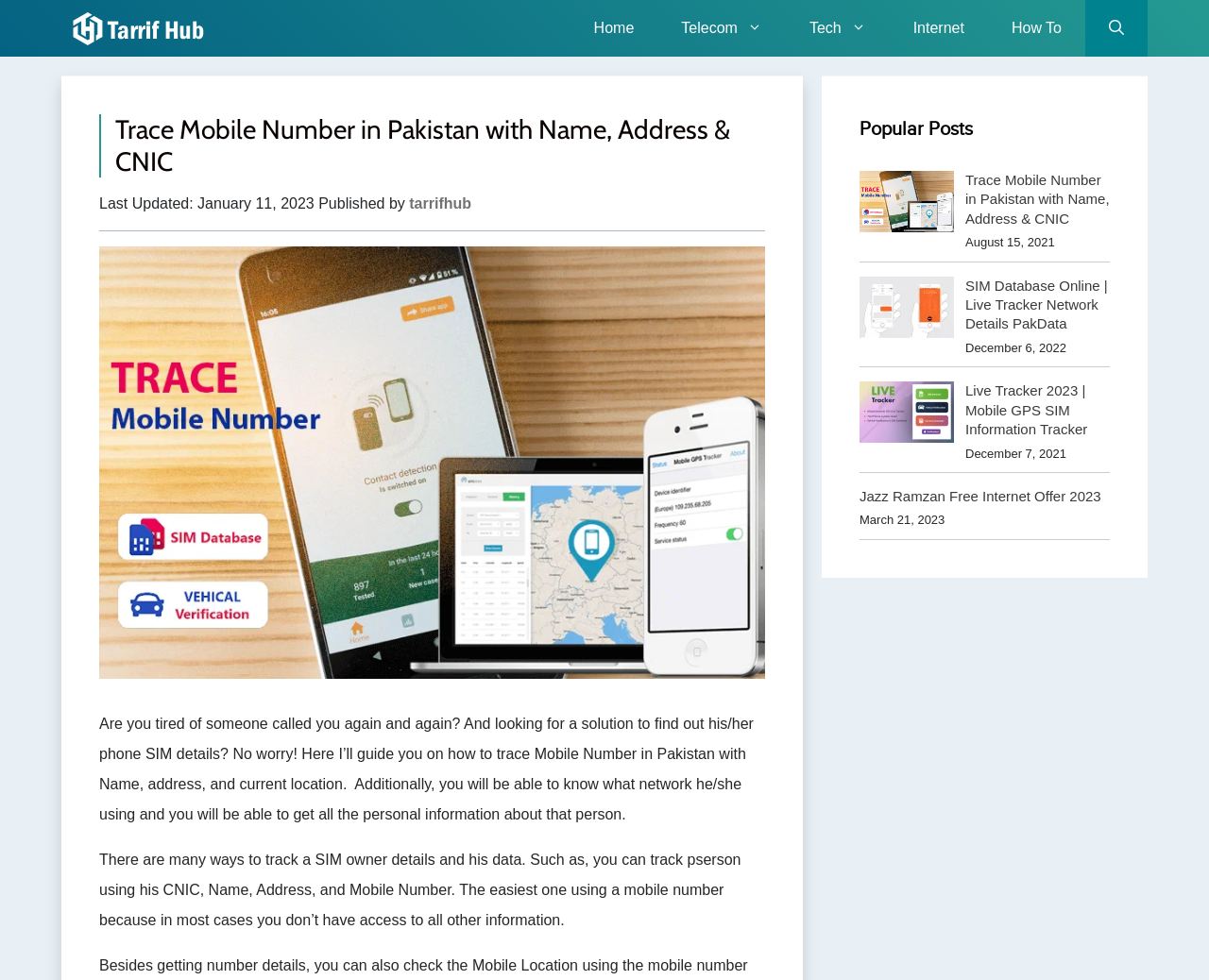Articulate a detailed summary of the webpage's content and design.

This webpage is about tracing mobile numbers in Pakistan with name, address, and current location. At the top, there is a navigation bar with links to "Tarrif Hub", "Home", "Telecom", "Tech", "Internet", "How To", and "Open Search Bar". Below the navigation bar, there is a header section with a heading that matches the webpage's title, accompanied by an image and a timestamp of "January 11, 2023".

The main content of the webpage is divided into two sections. The first section provides a brief introduction to tracing mobile numbers, explaining that it's possible to find out someone's phone SIM details, including their name, address, and current location, as well as the network they're using. This section also mentions that there are many ways to track a SIM owner's details, including using their CNIC, name, address, and mobile number.

The second section, labeled "Popular Posts", displays a list of four articles or blog posts, each with a thumbnail image, a title, and a timestamp. The articles are about tracing mobile numbers, SIM database online, live tracker network details, and Jazz Ramzan free internet offer. The timestamps range from August 15, 2021, to March 21, 2023.

Throughout the webpage, there are several images, including the logo of "Tarrif Hub" and various icons and graphics accompanying the articles. The overall layout is organized, with clear headings and concise text, making it easy to navigate and read.